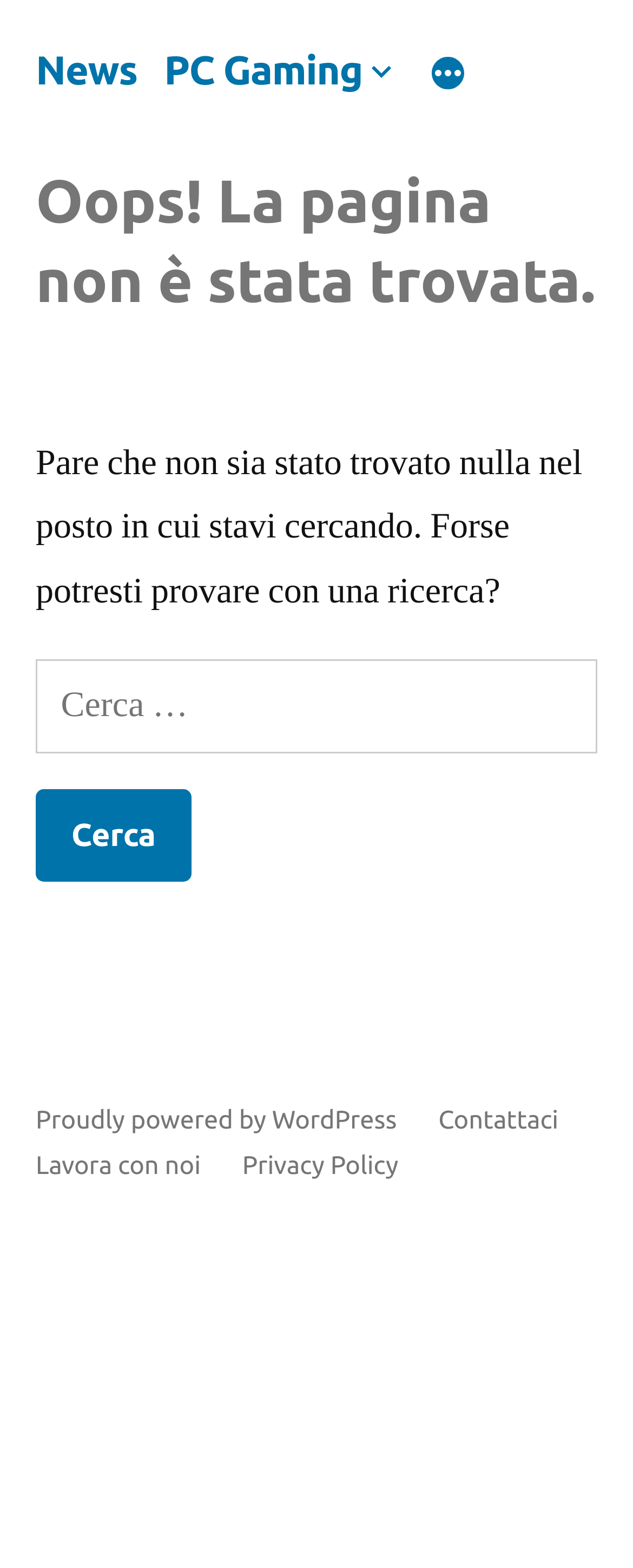Determine the coordinates of the bounding box that should be clicked to complete the instruction: "Click on PC Gaming". The coordinates should be represented by four float numbers between 0 and 1: [left, top, right, bottom].

[0.259, 0.03, 0.573, 0.059]